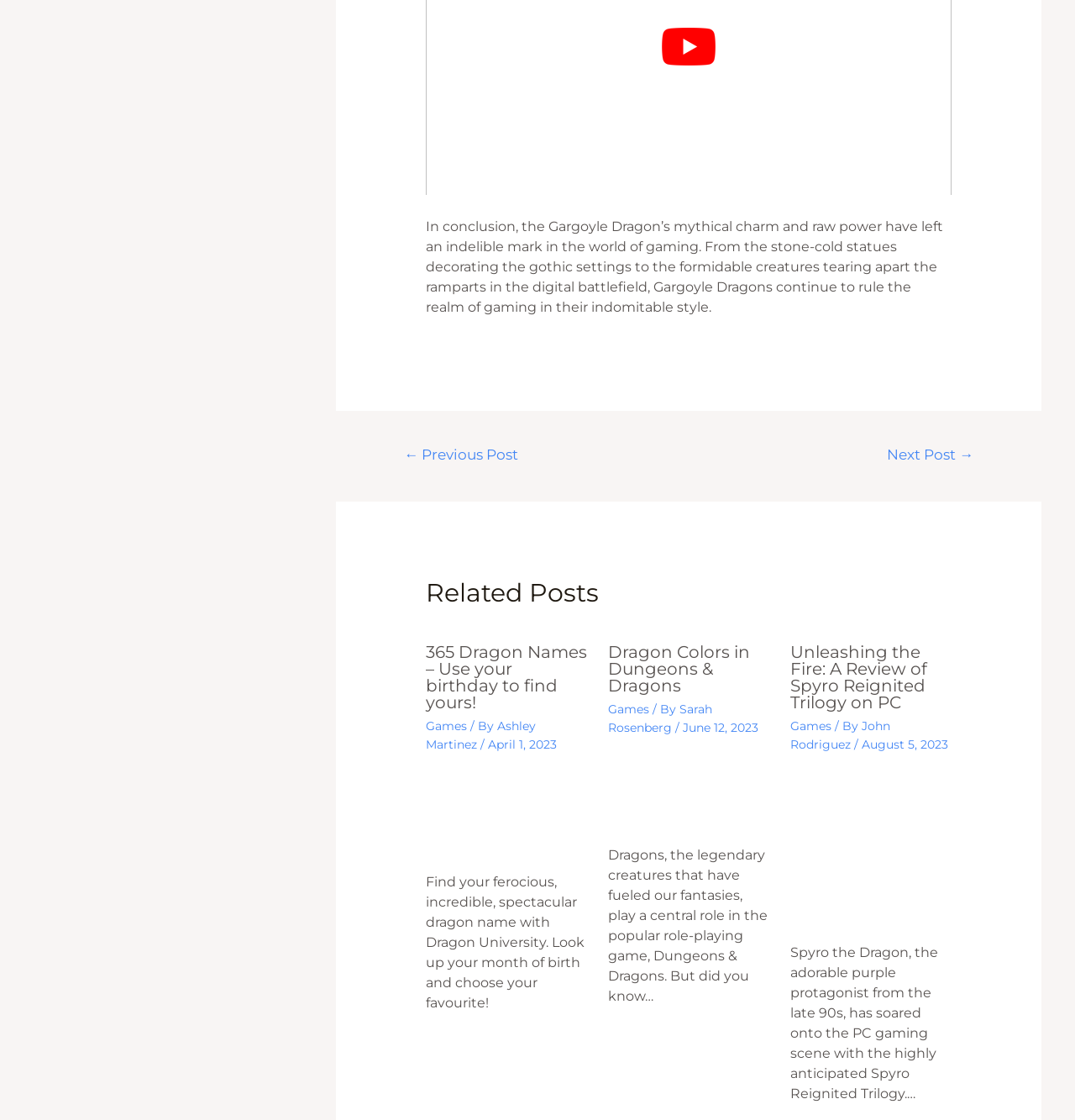Please specify the bounding box coordinates of the area that should be clicked to accomplish the following instruction: "Click on the '← Previous Post' link". The coordinates should consist of four float numbers between 0 and 1, i.e., [left, top, right, bottom].

[0.356, 0.392, 0.502, 0.422]